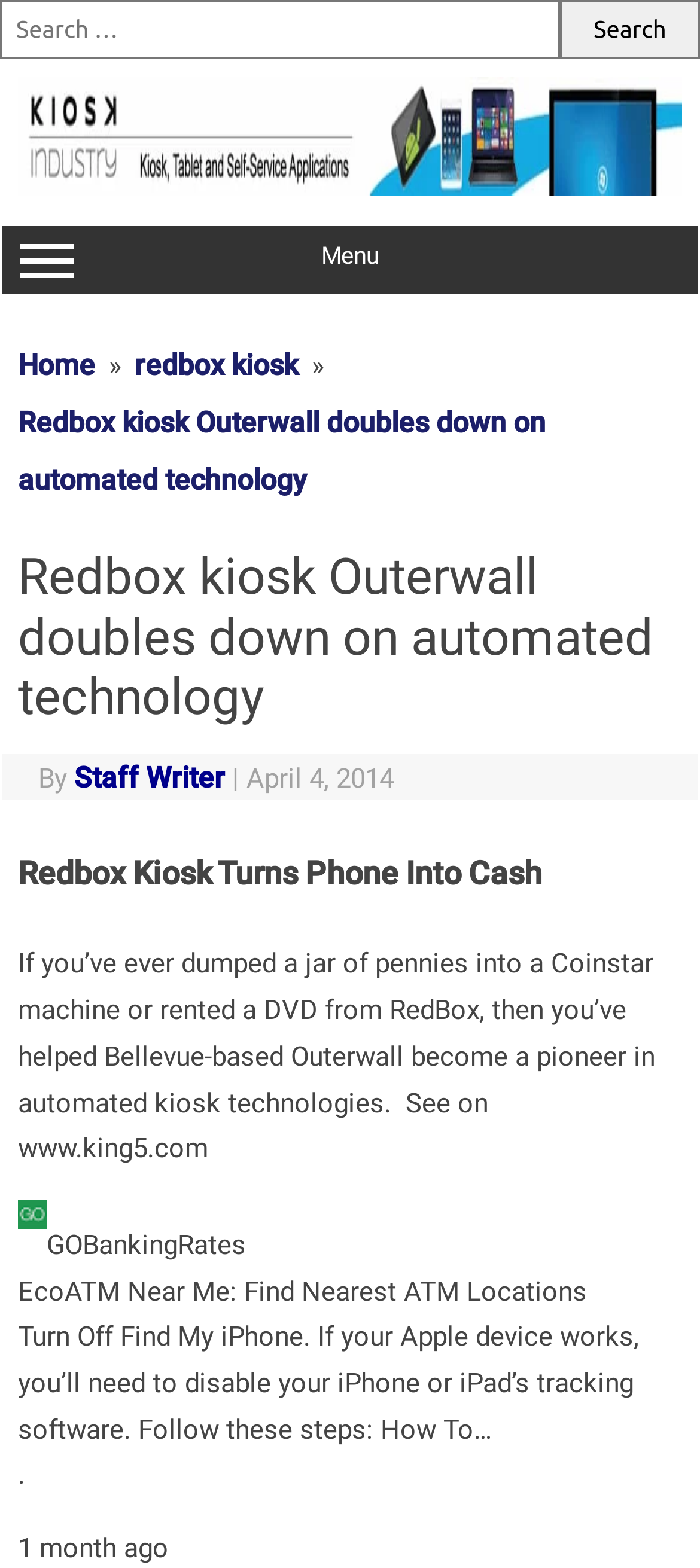Use a single word or phrase to answer the question: 
What is the purpose of the EcoATM?

To turn phones into cash